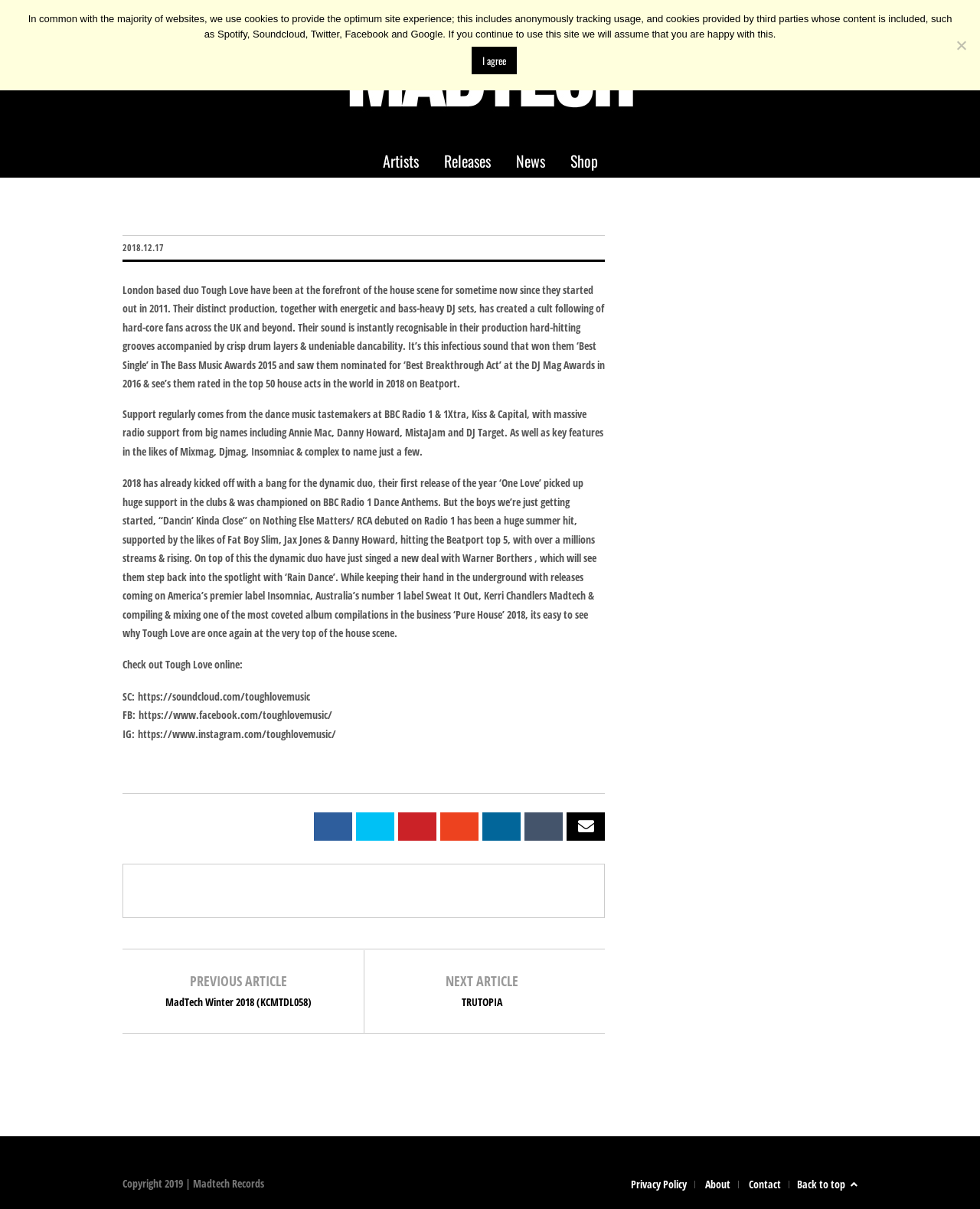Determine the bounding box coordinates of the UI element described below. Use the format (top-left x, top-left y, bottom-right x, bottom-right y) with floating point numbers between 0 and 1: GALLERY STATEMENT

None